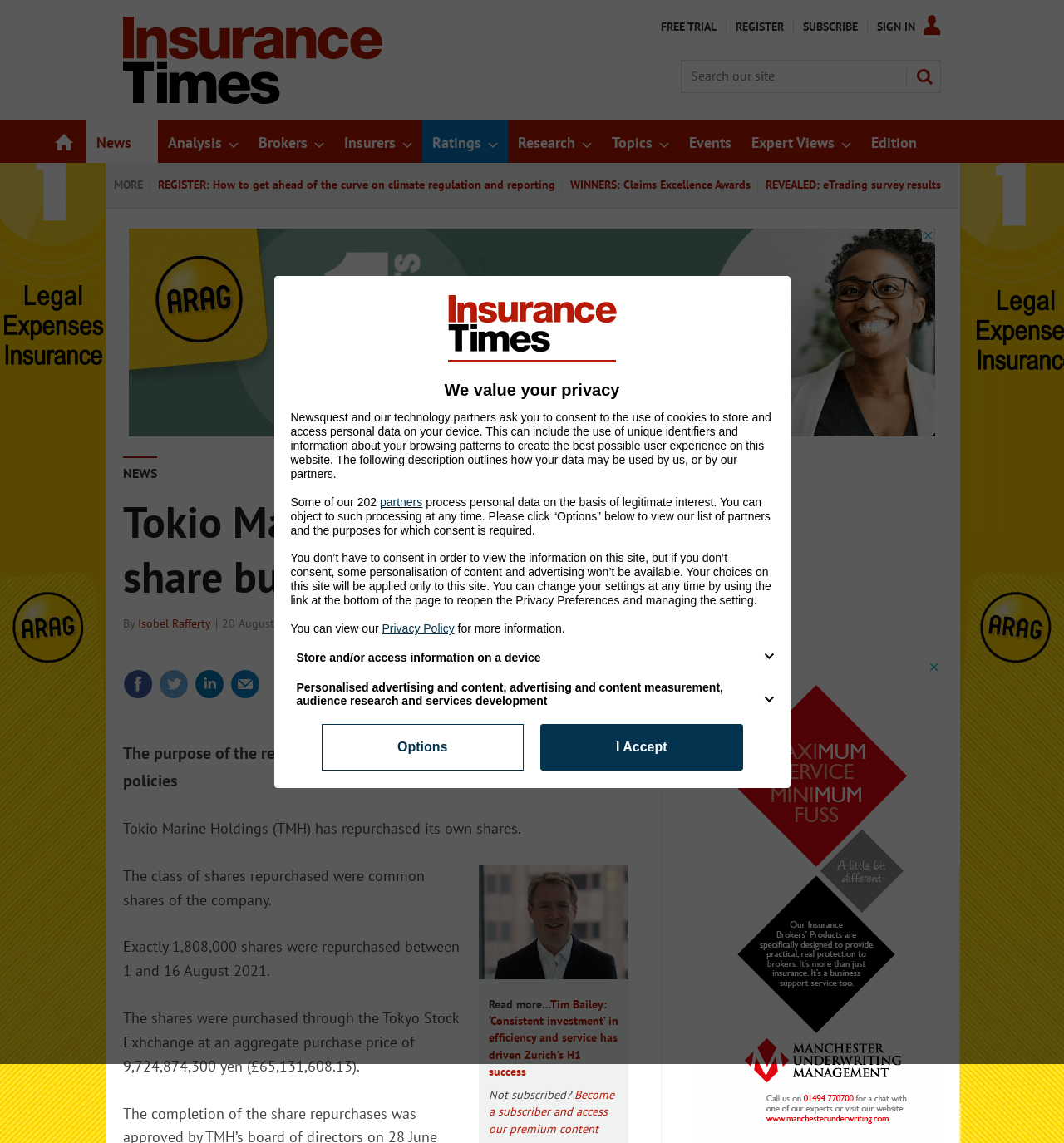Identify the main title of the webpage and generate its text content.

Tokio Marine Holdings completes share buyback